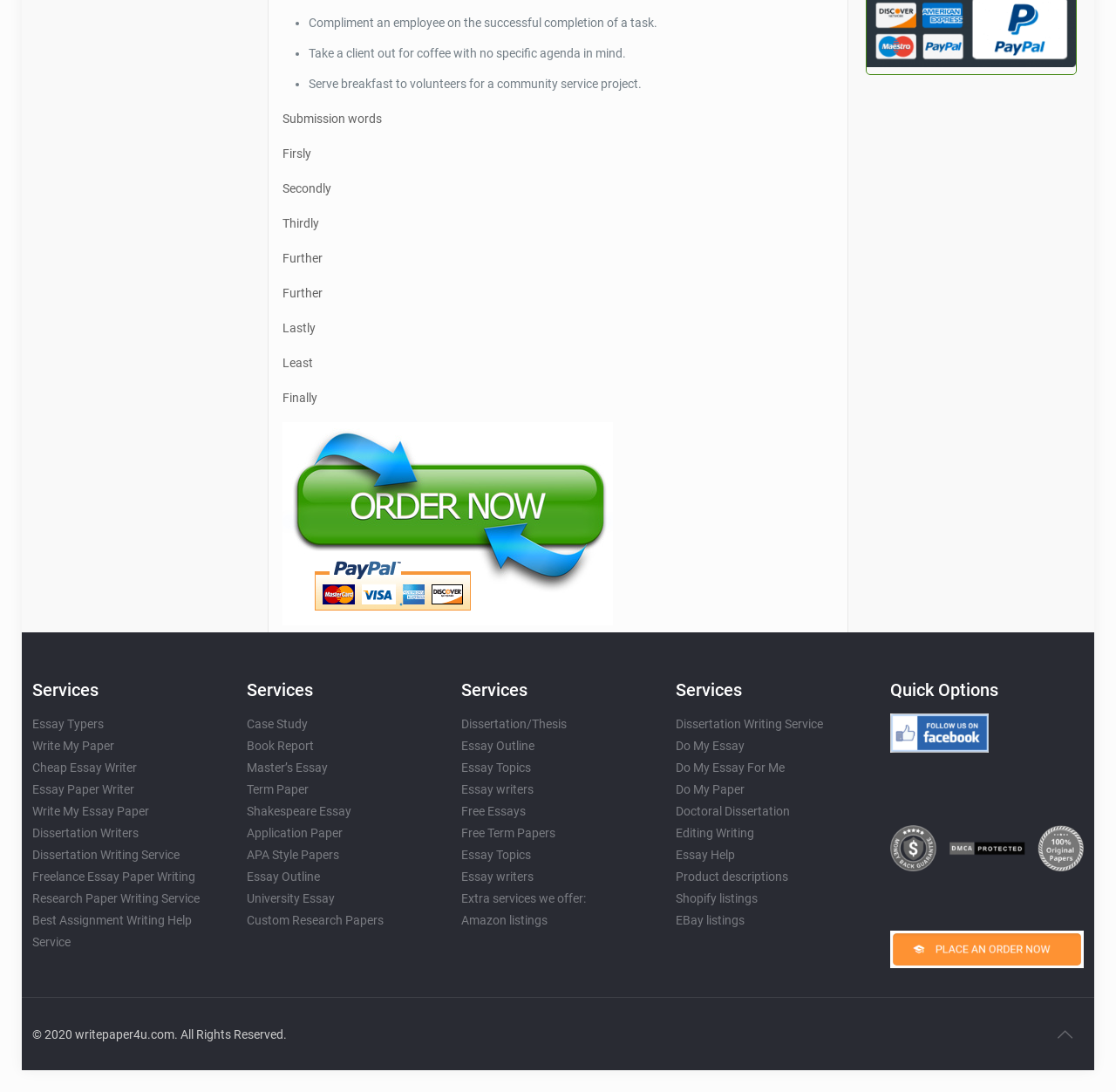Respond with a single word or phrase:
What are the three columns of services on the webpage?

Essay, Dissertation, and Quick Options